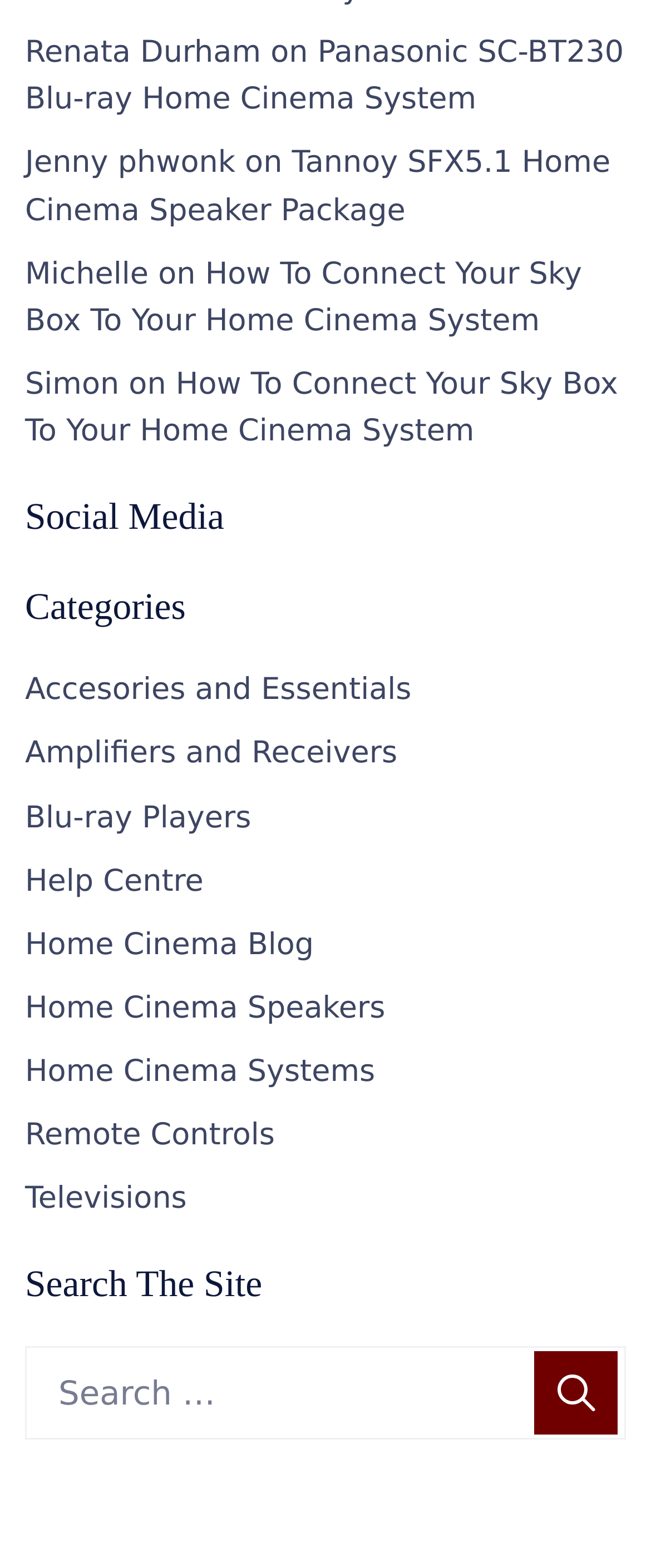Answer succinctly with a single word or phrase:
How many categories are listed on the webpage?

9